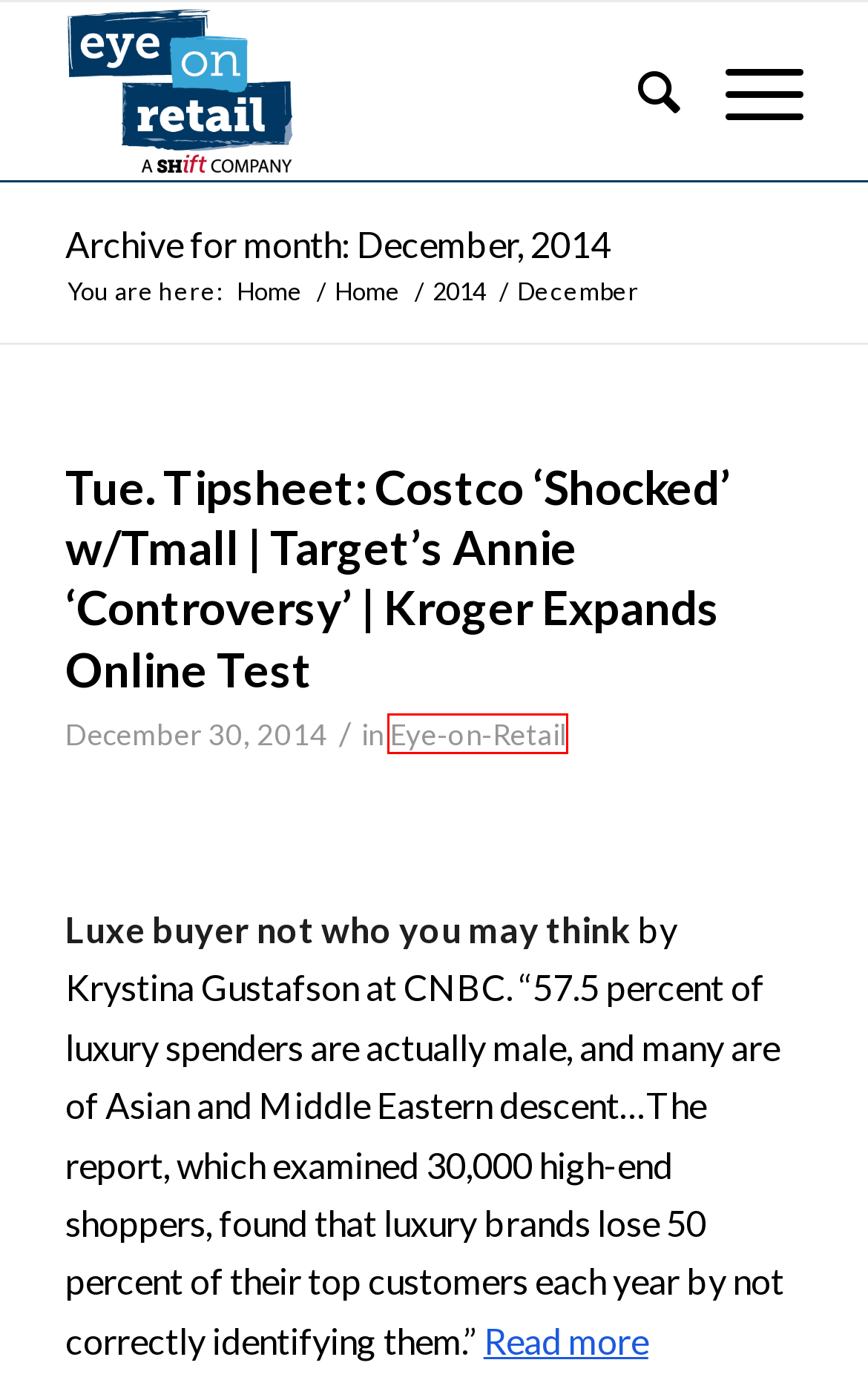Check out the screenshot of a webpage with a red rectangle bounding box. Select the best fitting webpage description that aligns with the new webpage after clicking the element inside the bounding box. Here are the candidates:
A. Eye-on-Retail | Shift Marketing Group
B. Consumer luxury goods buyer is not who you may think
C. Sears CEO Eddie Lampert explains why he's closing so many stores | Fortune
D. 2014 | Shift Marketing Group
E. Shift Marketing Group
F. December, 2014 | Shift Marketing Group - Part 2
G. Internet most important retail theme in 2015: Pro
H. Watershed Exchange is a farmers’ market on wheels - The Boston Globe

A